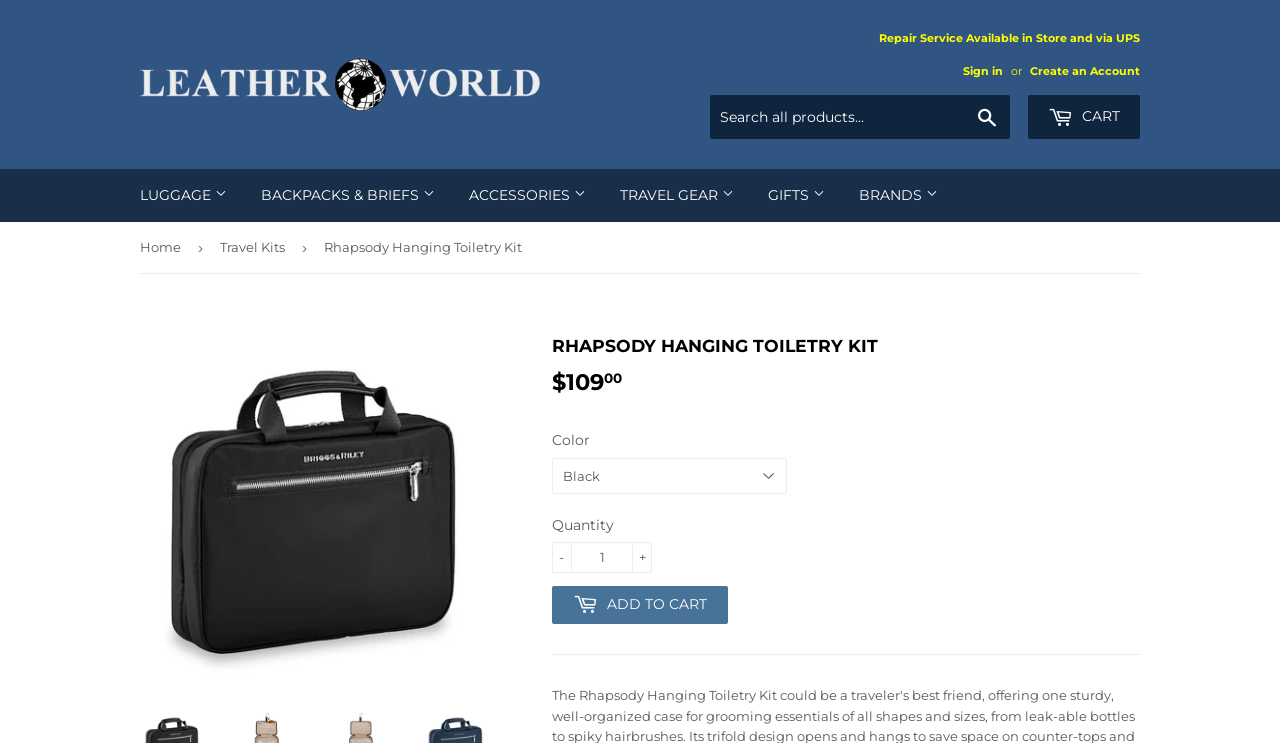Please determine and provide the text content of the webpage's heading.

RHAPSODY HANGING TOILETRY KIT